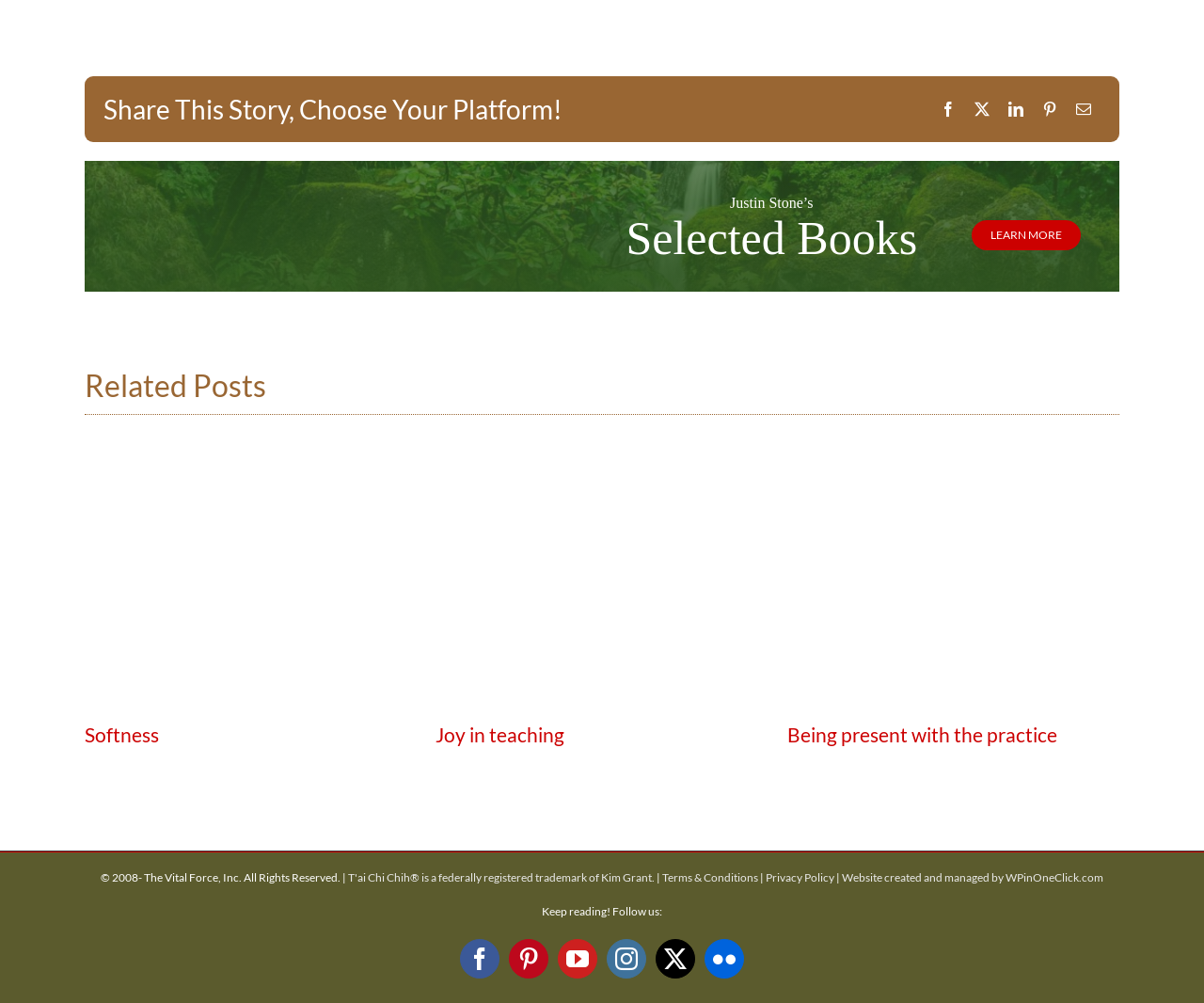Please provide the bounding box coordinates for the element that needs to be clicked to perform the instruction: "View related post about Softness". The coordinates must consist of four float numbers between 0 and 1, formatted as [left, top, right, bottom].

[0.07, 0.45, 0.346, 0.704]